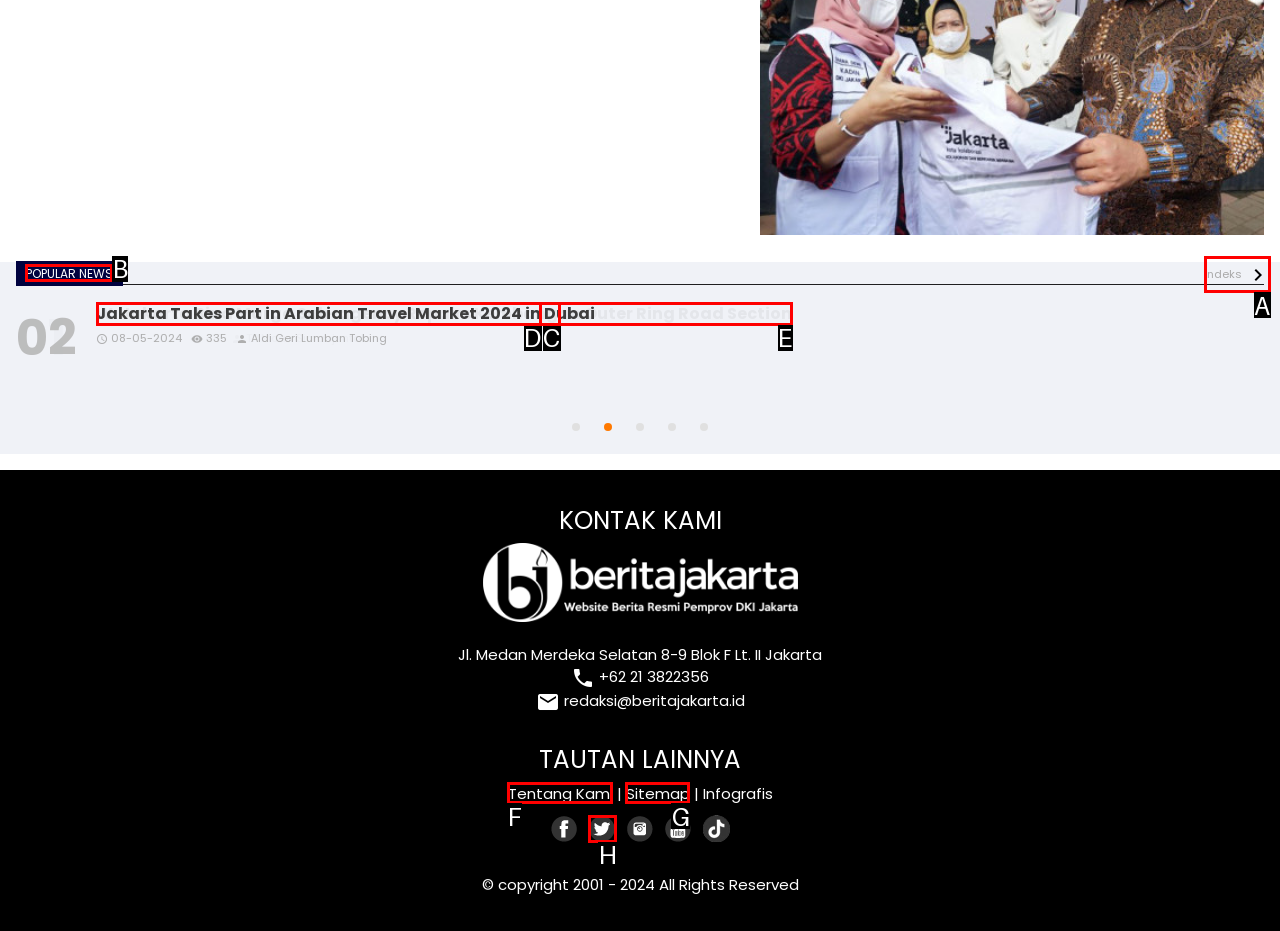To execute the task: Click on the 'POPULAR NEWS' link, which one of the highlighted HTML elements should be clicked? Answer with the option's letter from the choices provided.

B